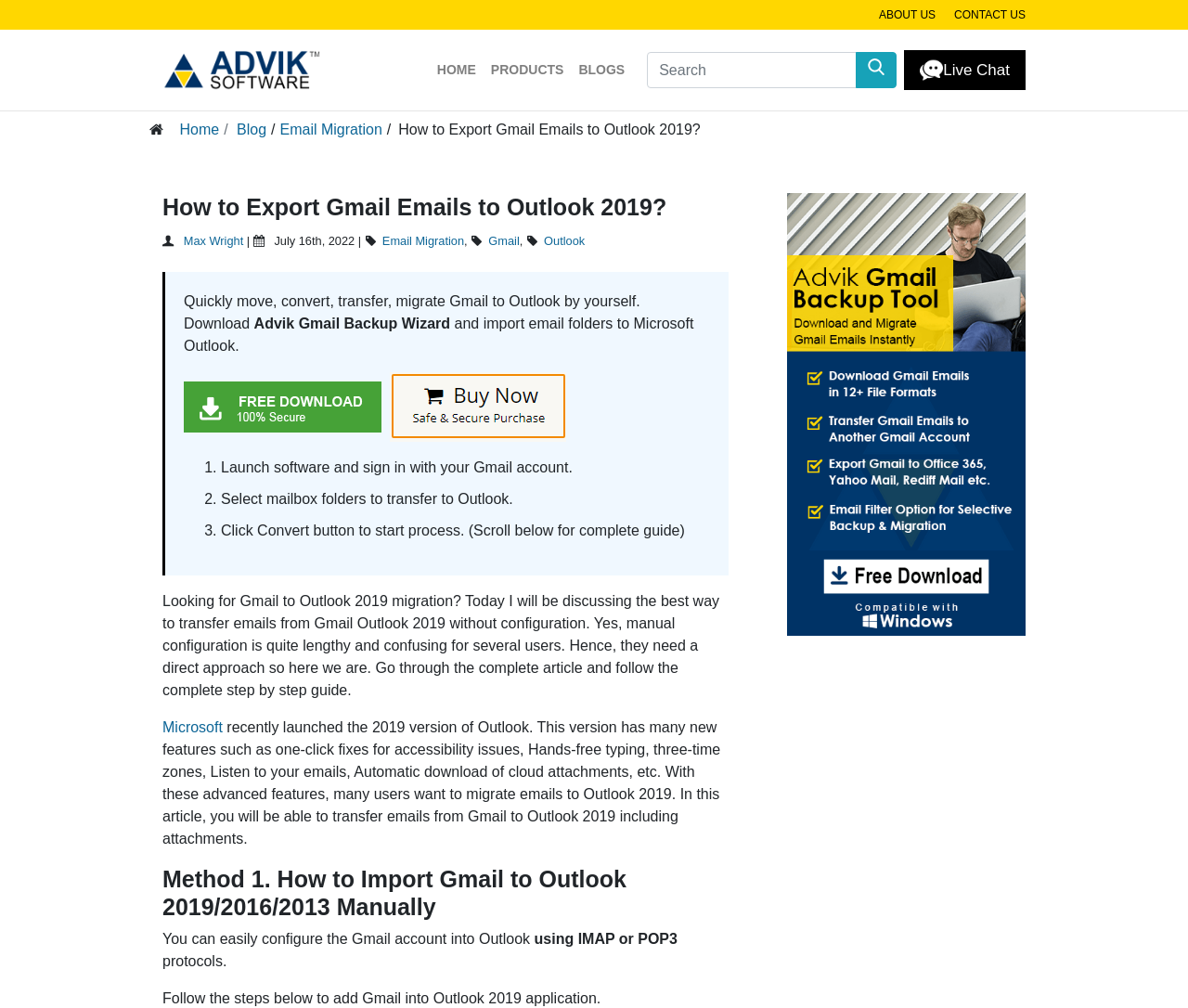Refer to the image and provide an in-depth answer to the question:
What is the name of the software used for email migration?

The software used for email migration is mentioned in the blockquote text as 'Advik Gmail Backup Wizard', which is used to transfer emails from Gmail to Outlook.